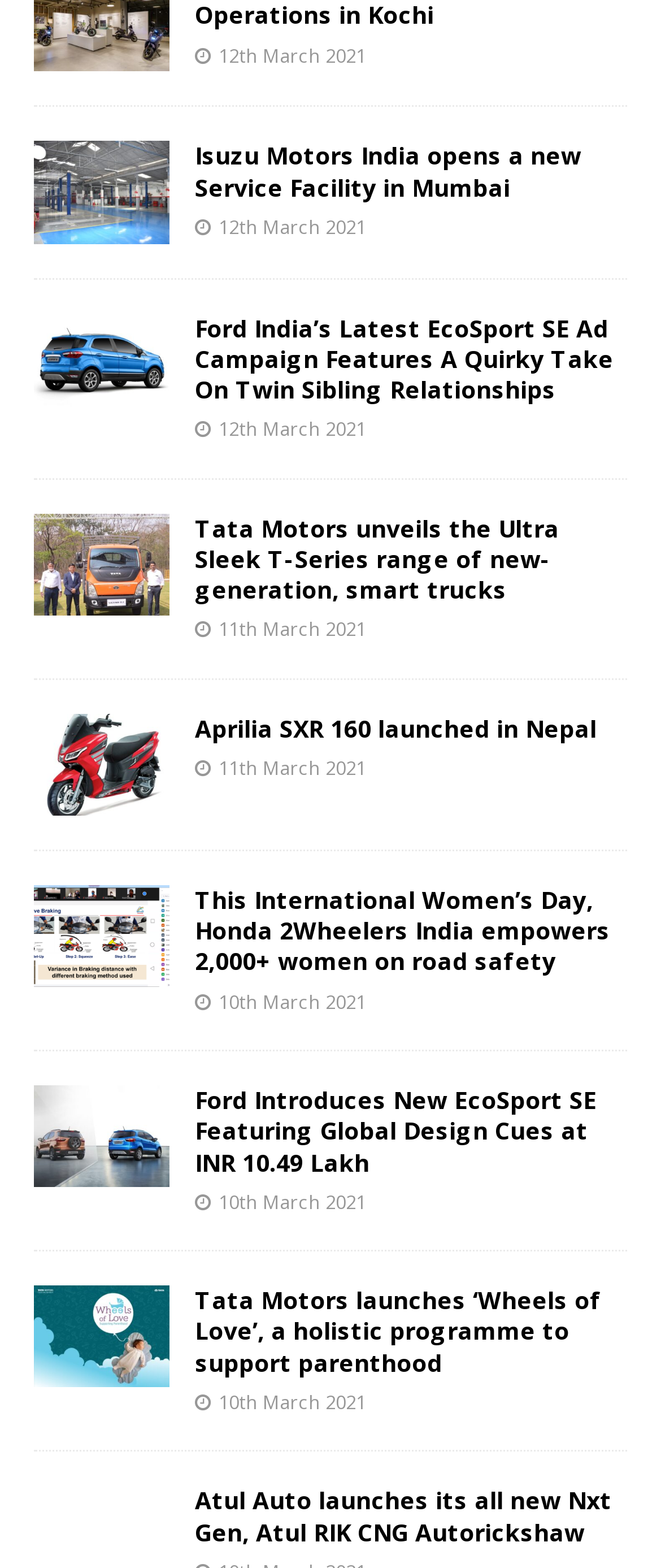Give a concise answer of one word or phrase to the question: 
Which company has the most news articles?

Tata Motors